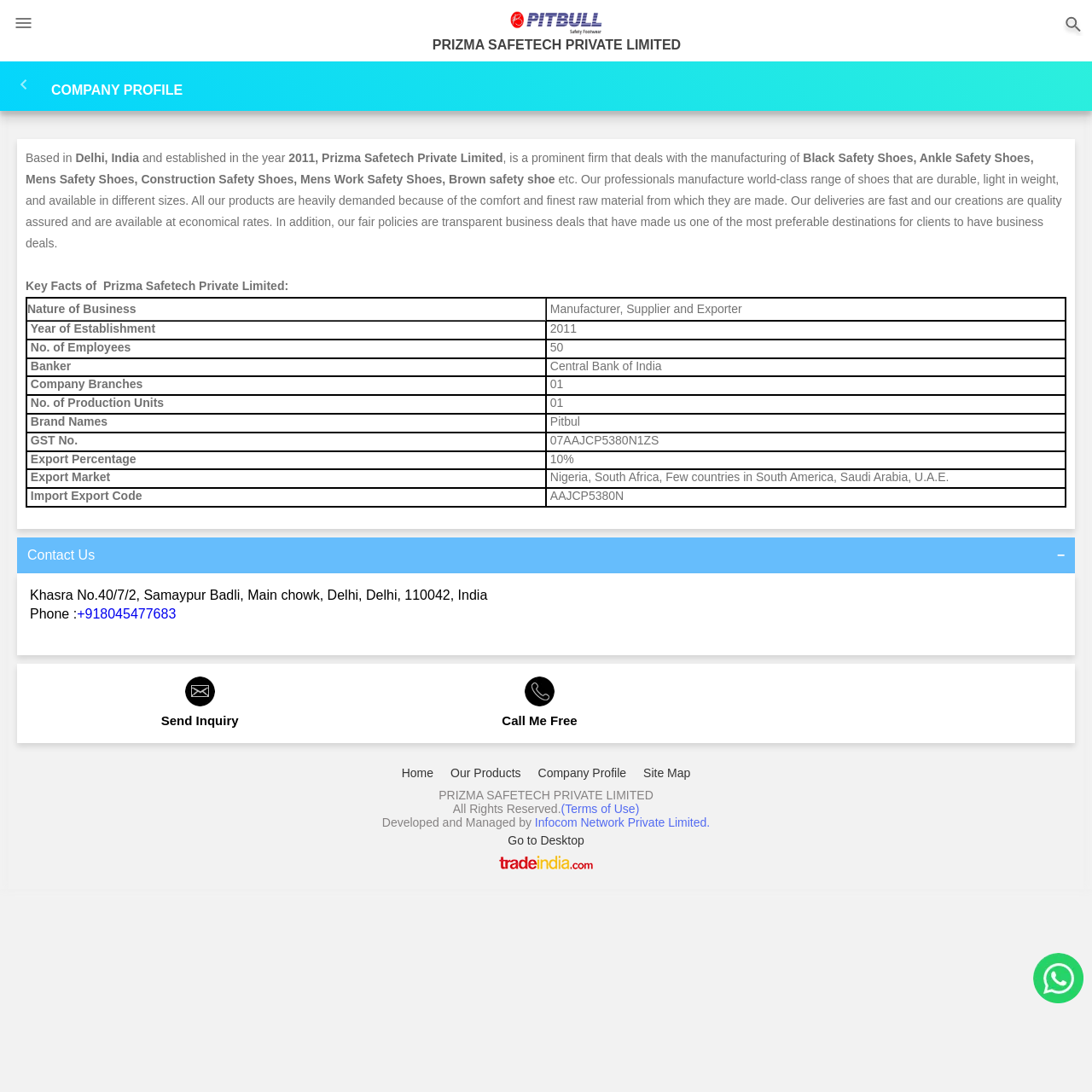Determine the bounding box coordinates of the clickable element to achieve the following action: 'Click on 'Wellness''. Provide the coordinates as four float values between 0 and 1, formatted as [left, top, right, bottom].

None